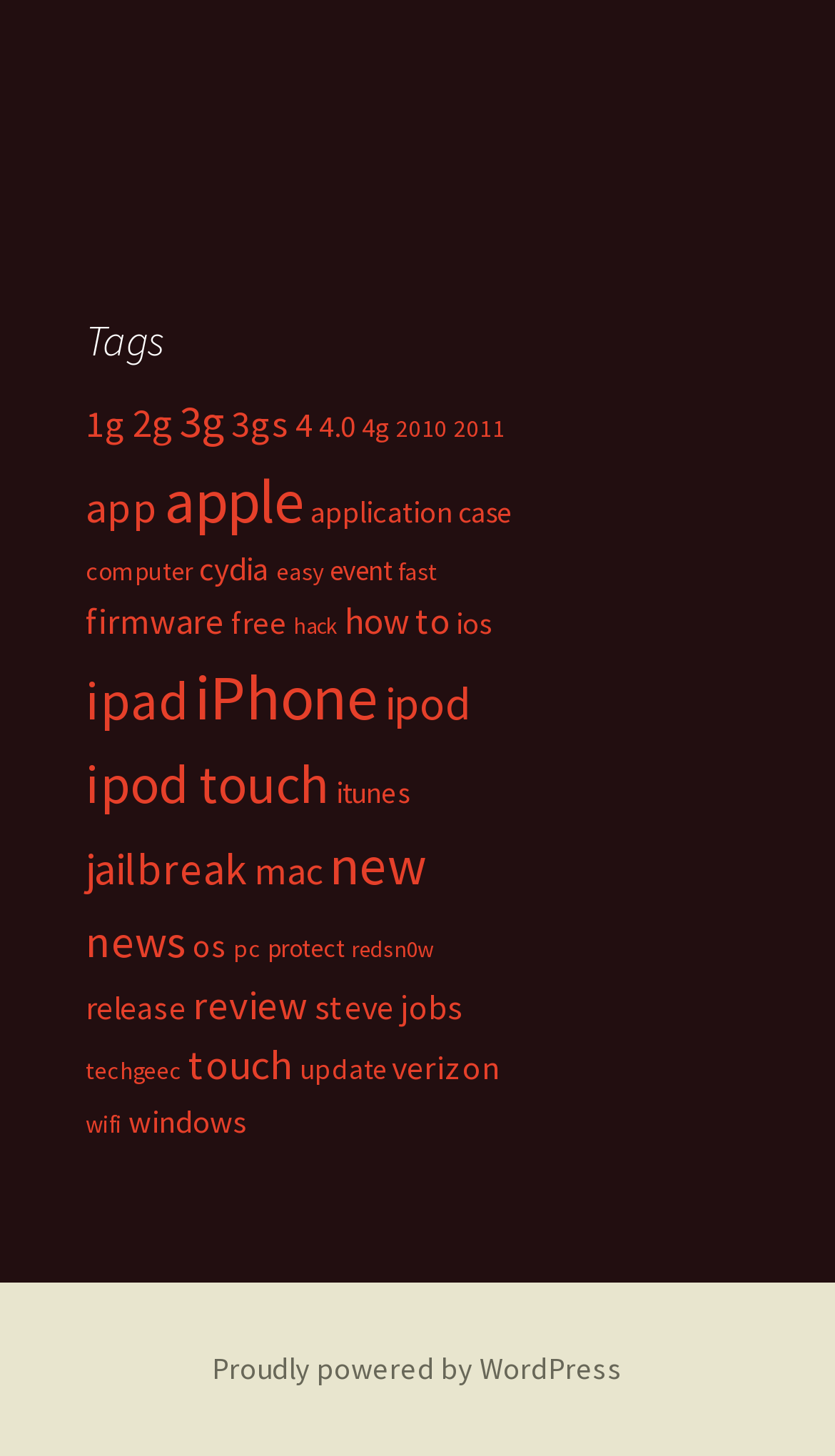Identify the bounding box coordinates for the element you need to click to achieve the following task: "read more about How the Internet can help you managing company". Provide the bounding box coordinates as four float numbers between 0 and 1, in the form [left, top, right, bottom].

None